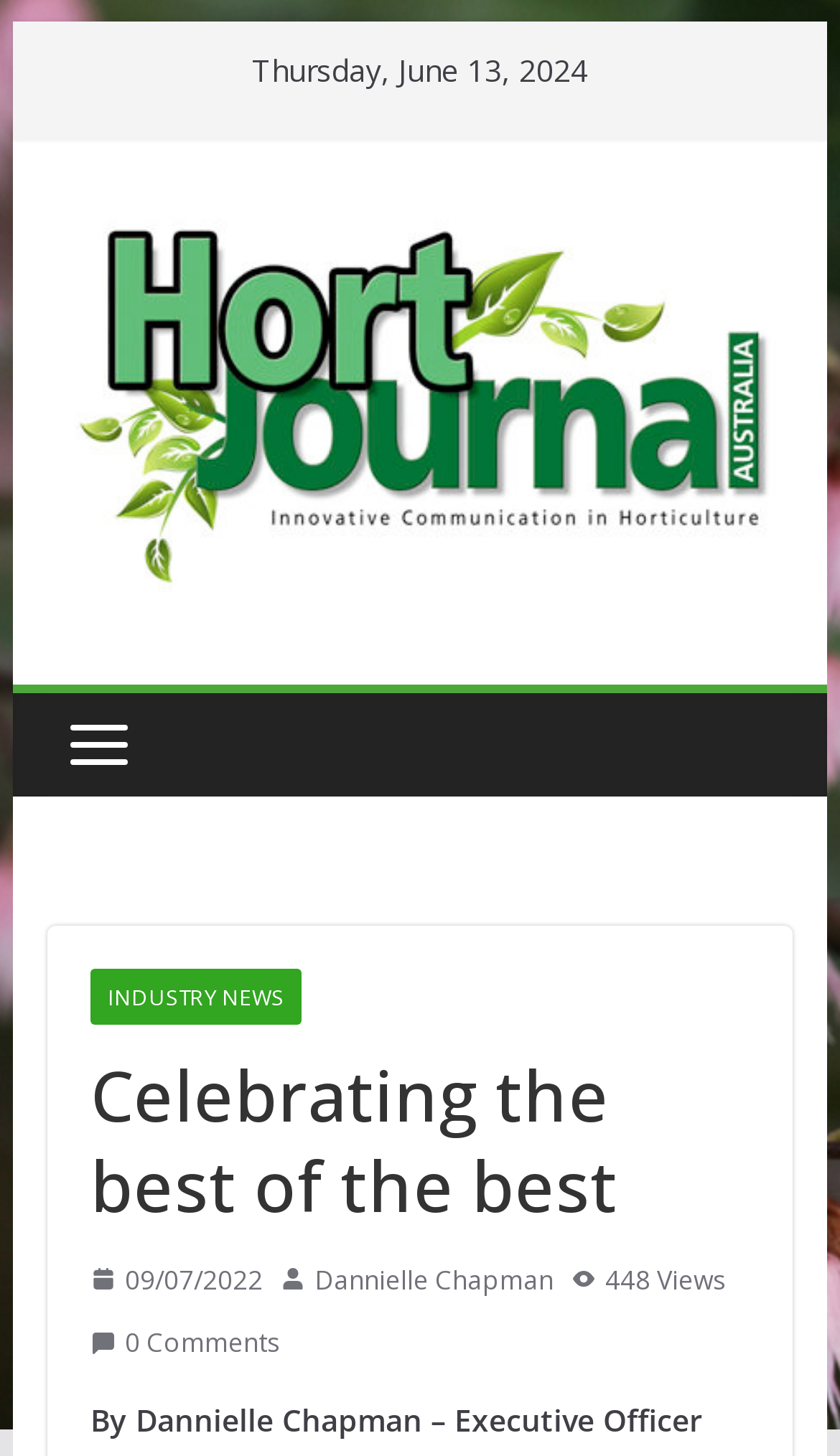Provide the bounding box coordinates of the UI element this sentence describes: "09/07/2022".

[0.107, 0.863, 0.312, 0.895]